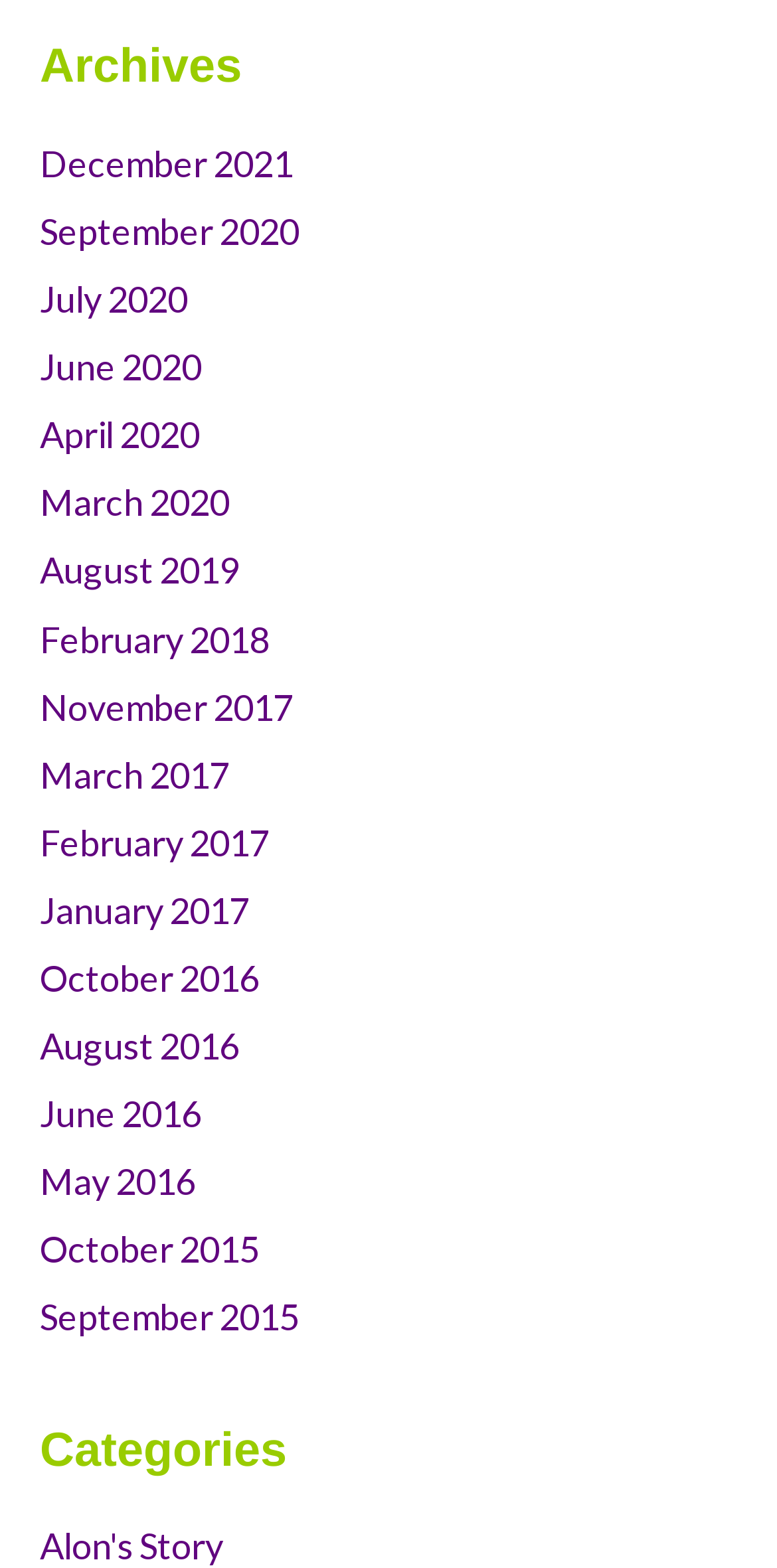How many categories are listed?
Please craft a detailed and exhaustive response to the question.

I found a heading labeled 'Categories' at the bottom of the page, but there are no category links or options listed, so I assume there is only one category, which is not specified.